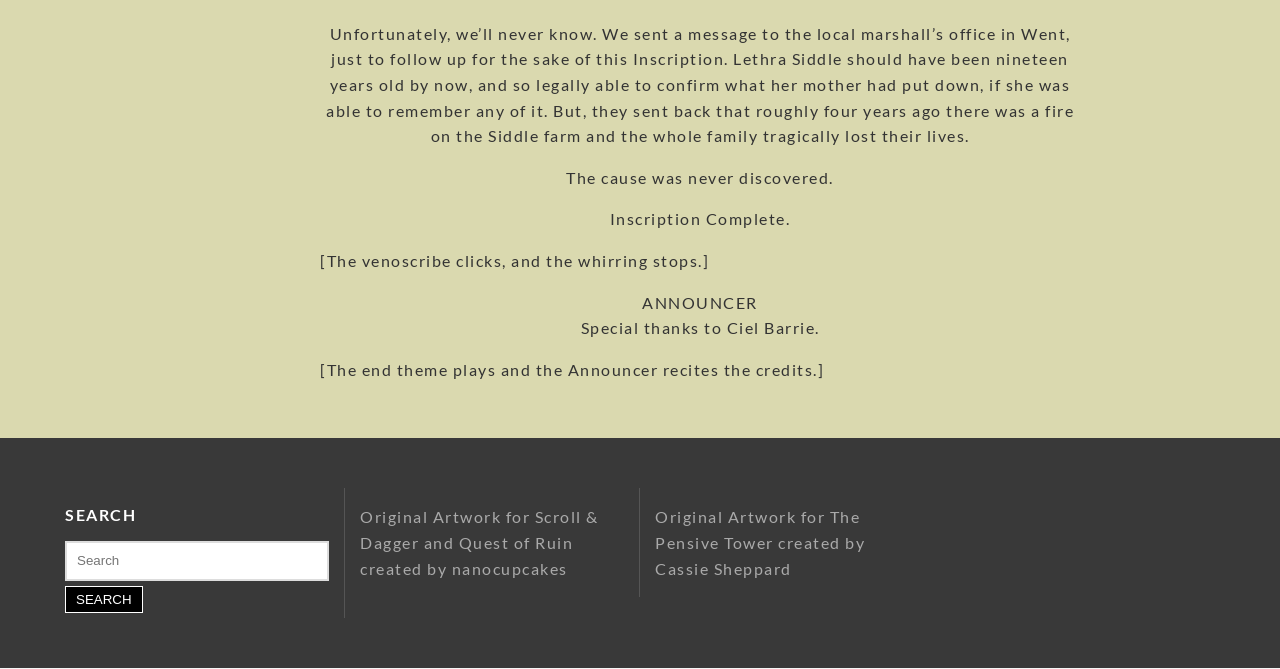Given the description of the UI element: "parent_node: Search for: value="SEARCH"", predict the bounding box coordinates in the form of [left, top, right, bottom], with each value being a float between 0 and 1.

[0.051, 0.876, 0.111, 0.916]